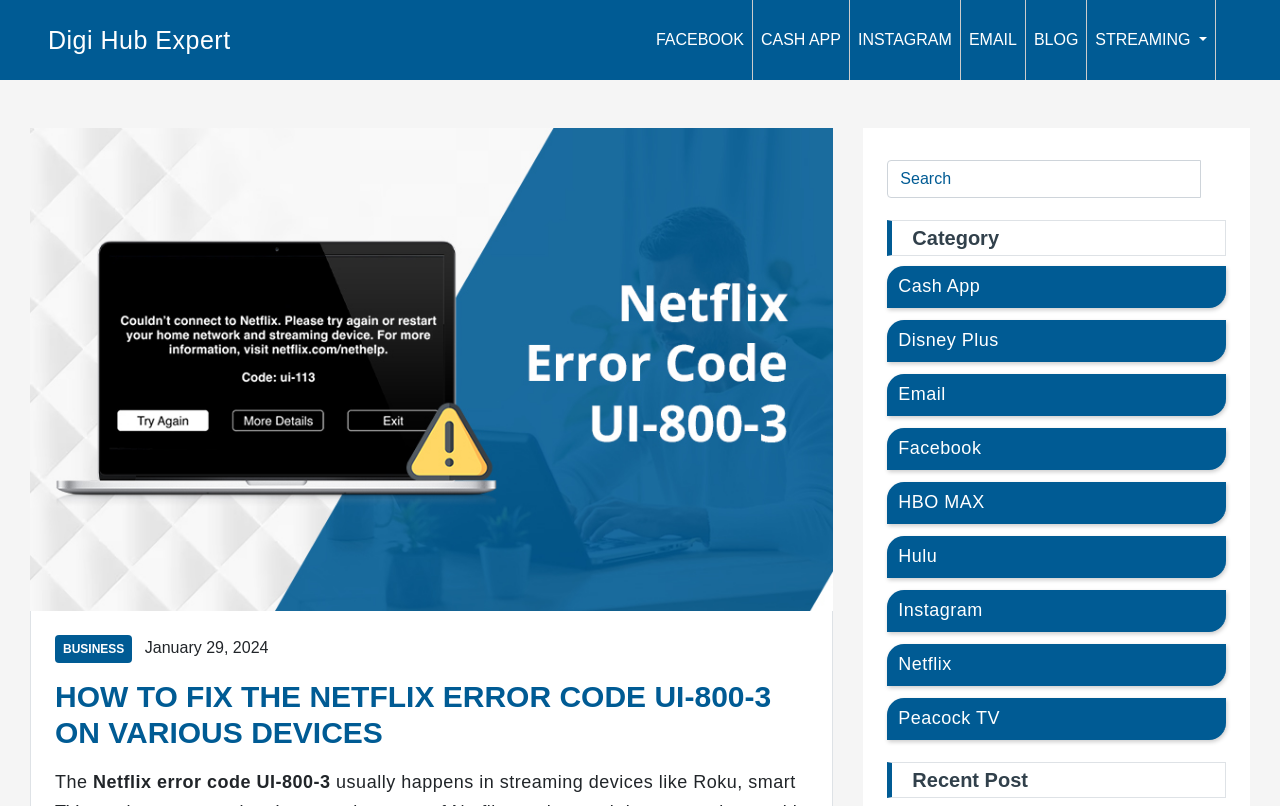Identify the bounding box coordinates of the part that should be clicked to carry out this instruction: "Listen to the AHDB podcast".

None